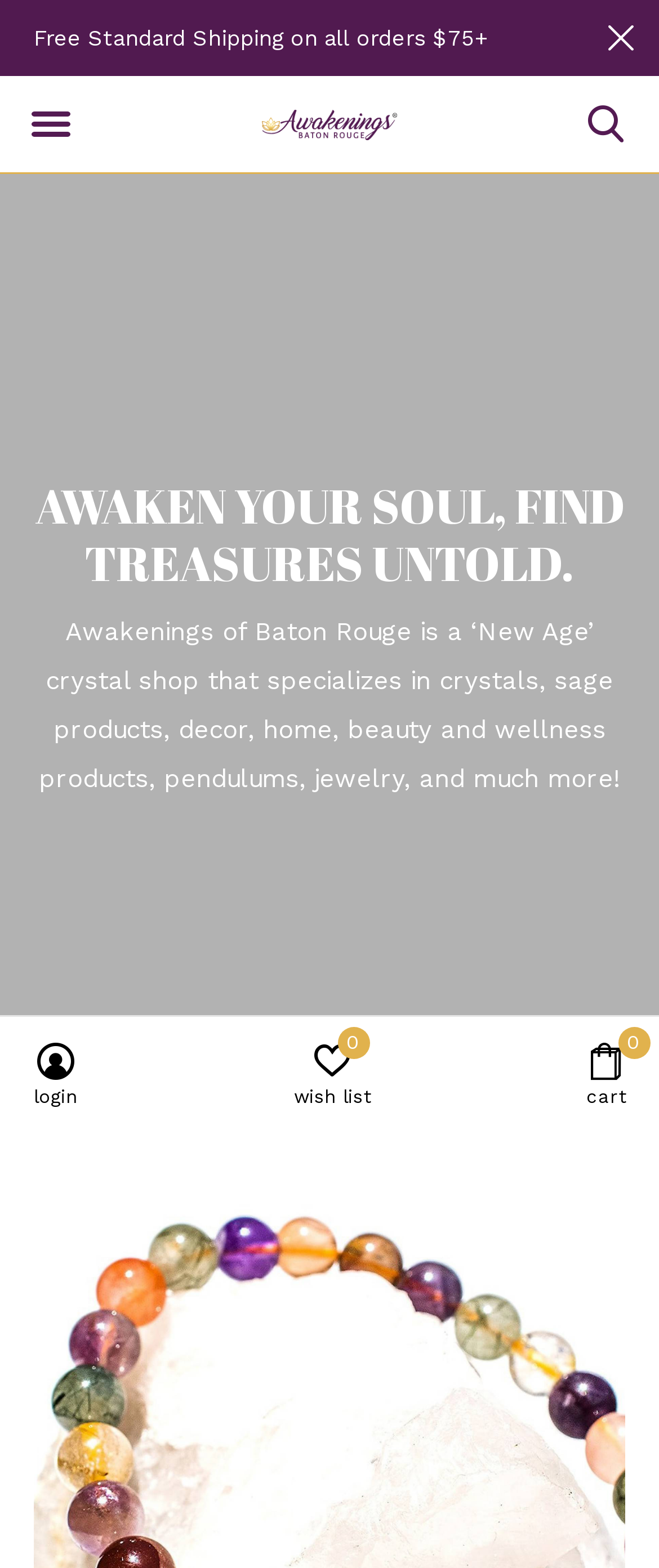Using the provided element description, identify the bounding box coordinates as (top-left x, top-left y, bottom-right x, bottom-right y). Ensure all values are between 0 and 1. Description: parent_node: Ga naar navigatie (n)

[0.0, 0.048, 0.154, 0.111]